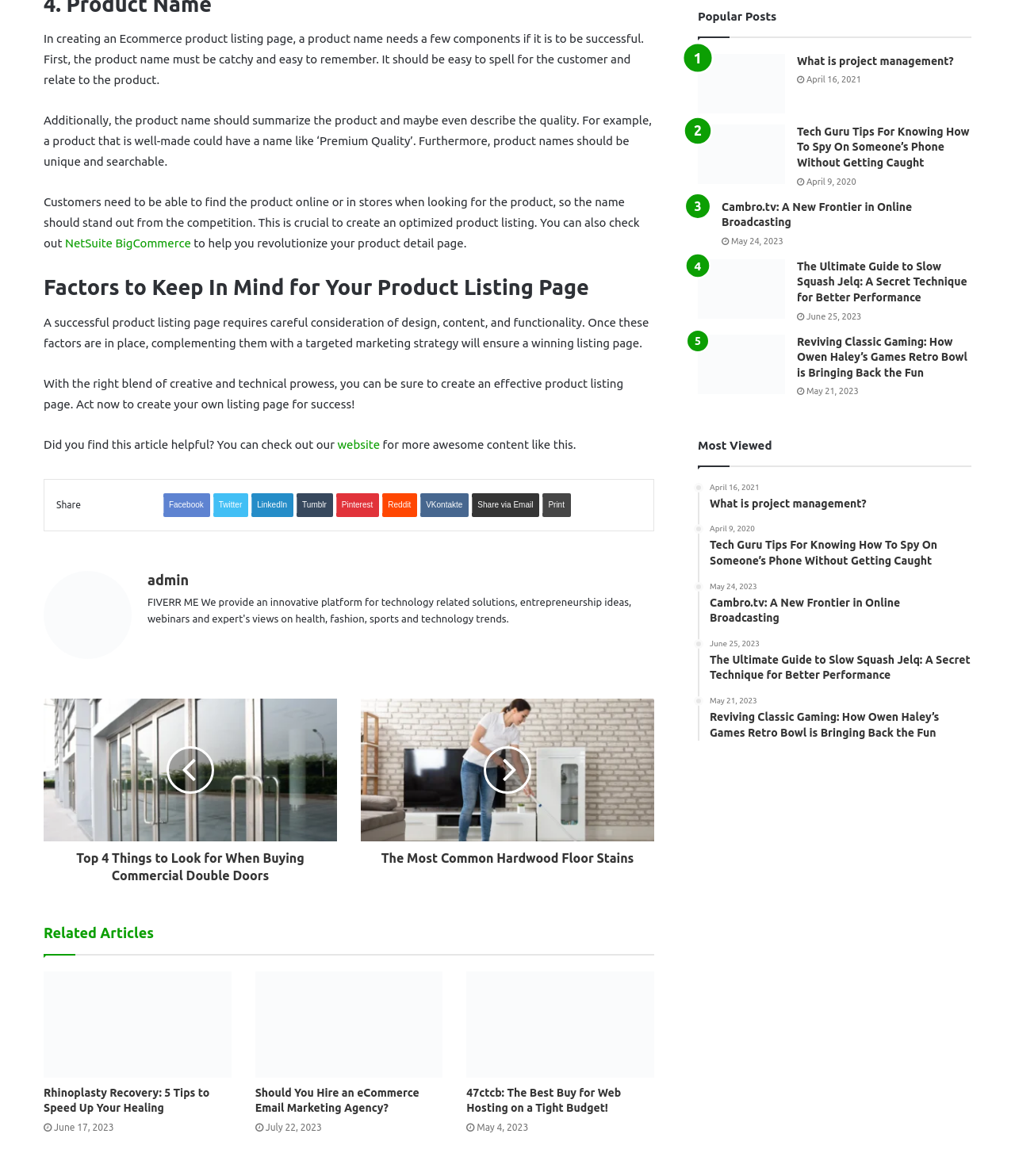Provide your answer to the question using just one word or phrase: How many related articles are listed?

3